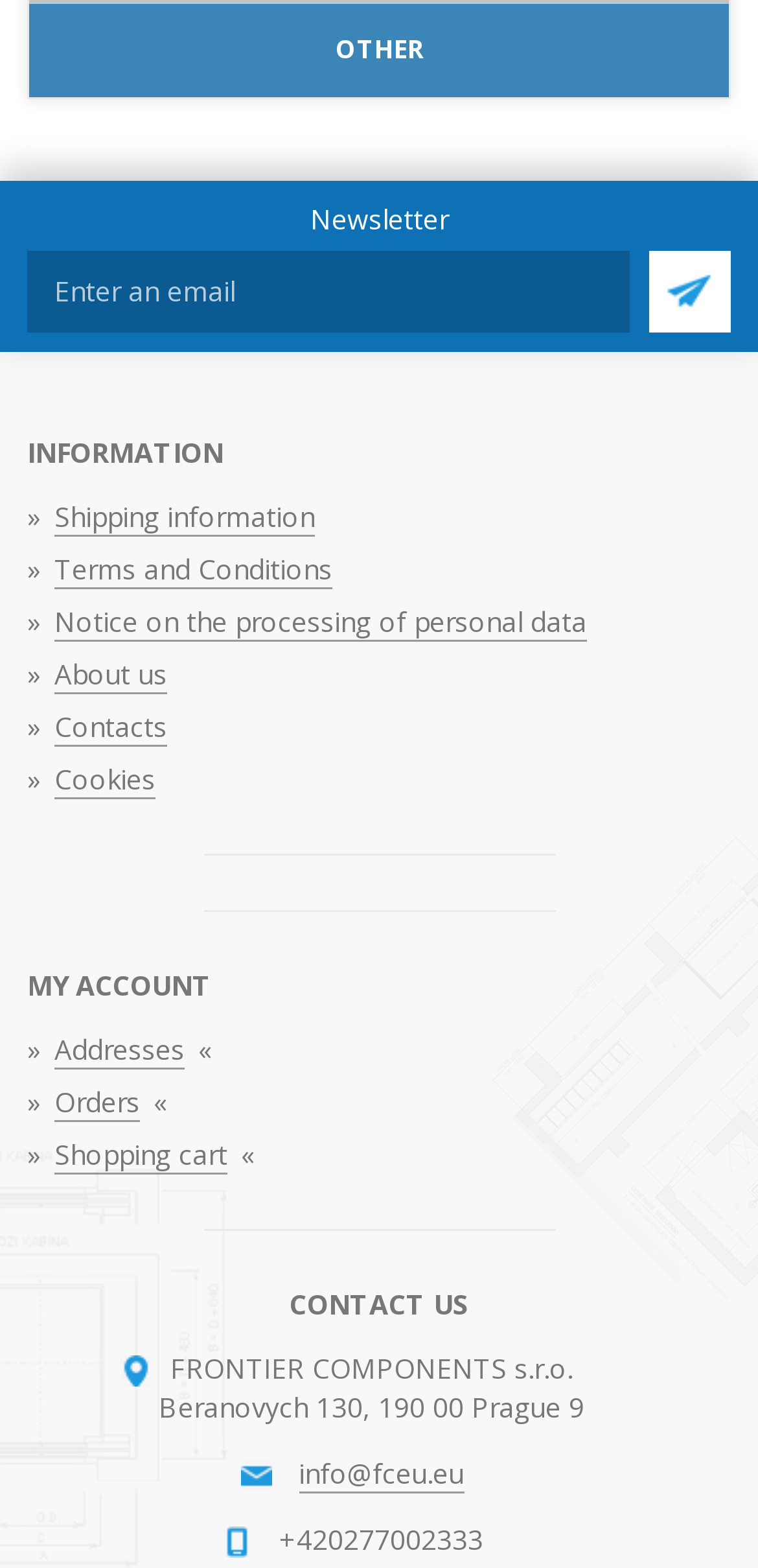How many links are under 'INFORMATION'?
Answer with a single word or phrase by referring to the visual content.

4